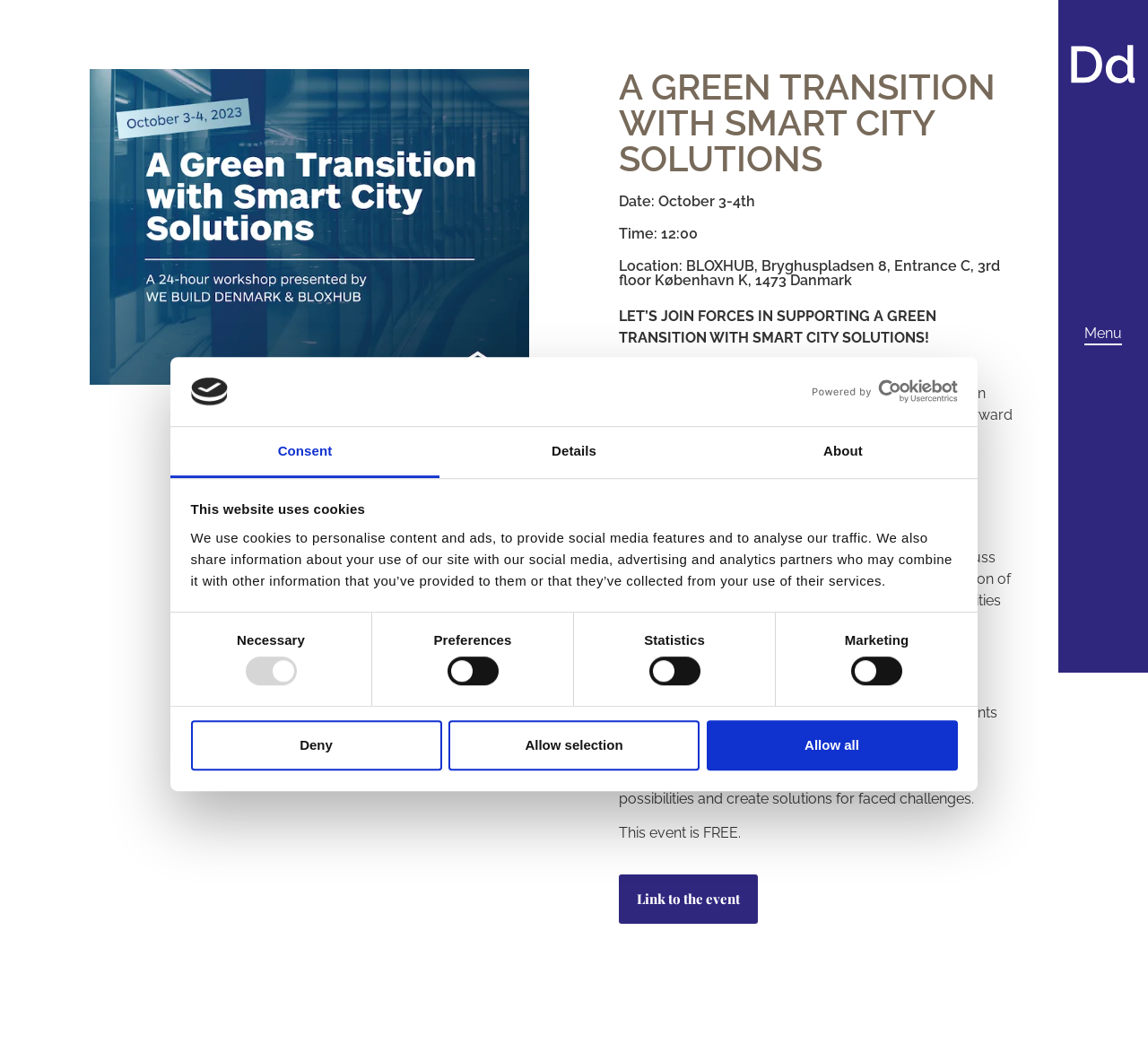Please identify the bounding box coordinates of where to click in order to follow the instruction: "Click the 'Deny' button".

[0.166, 0.679, 0.385, 0.726]